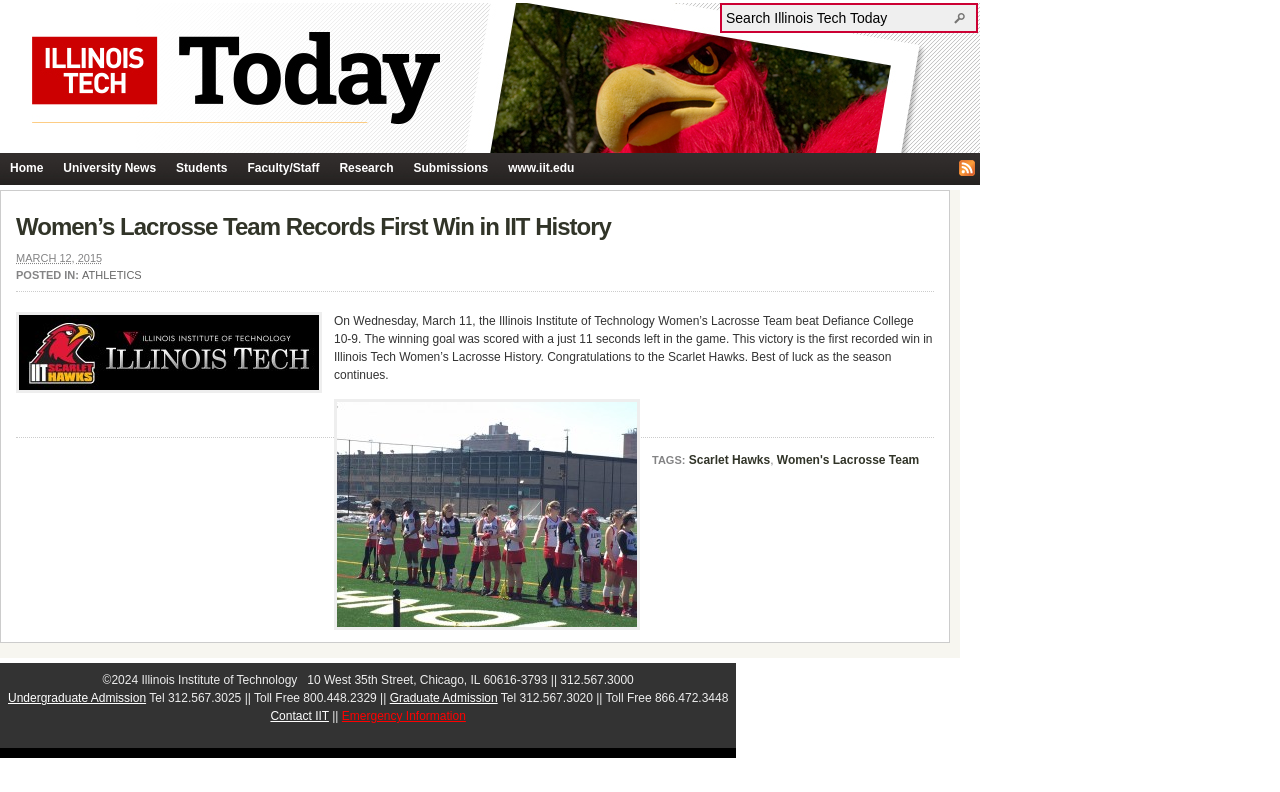What is the name of the university?
From the screenshot, provide a brief answer in one word or phrase.

Illinois Institute of Technology